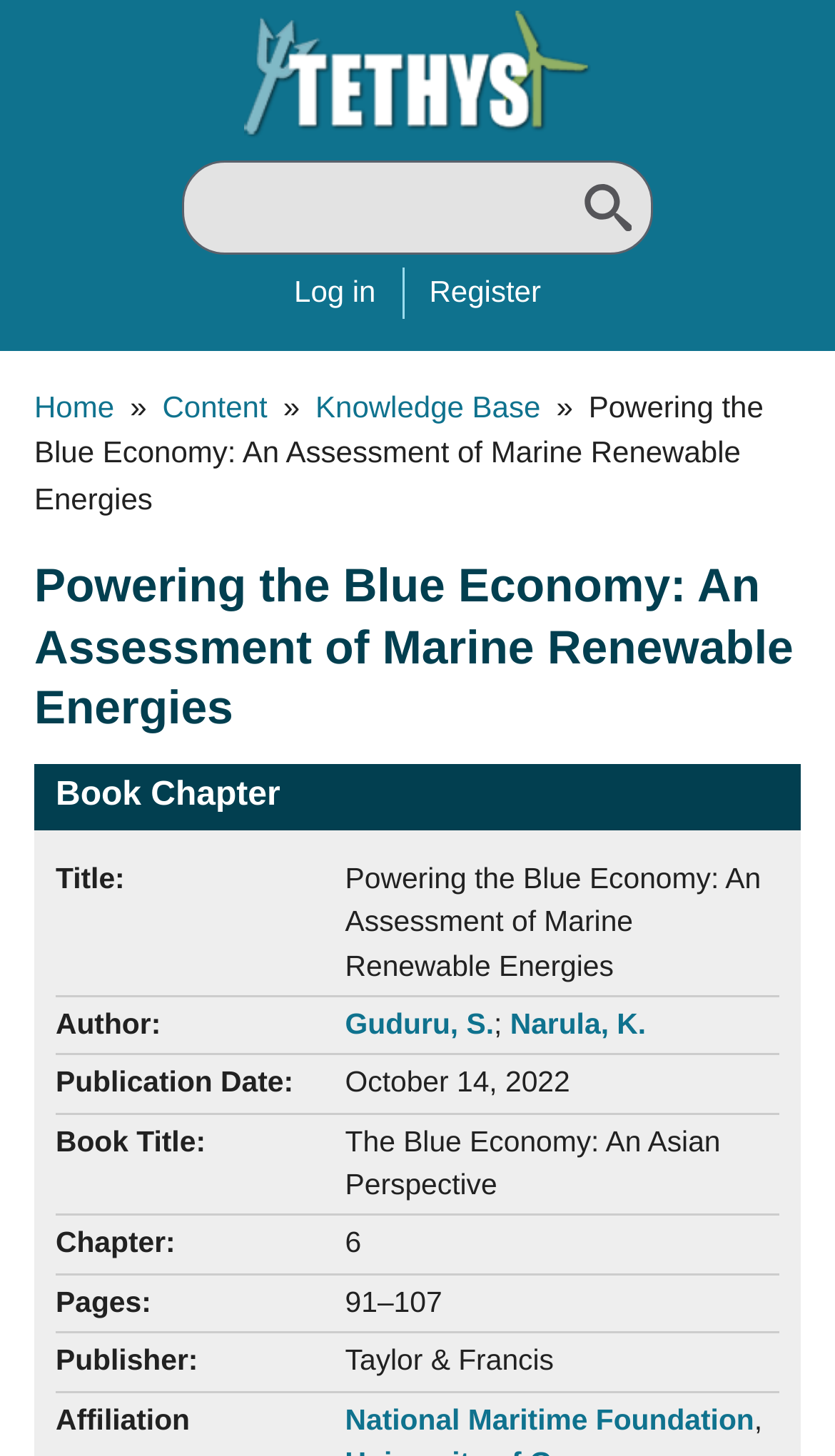Who is the first author of the book chapter?
Please provide a comprehensive answer based on the contents of the image.

I found the first author of the book chapter by looking at the link element with the text 'Guduru, S.' which is a child element of the heading element with the text 'Powering the Blue Economy: An Assessment of Marine Renewable Energies'.